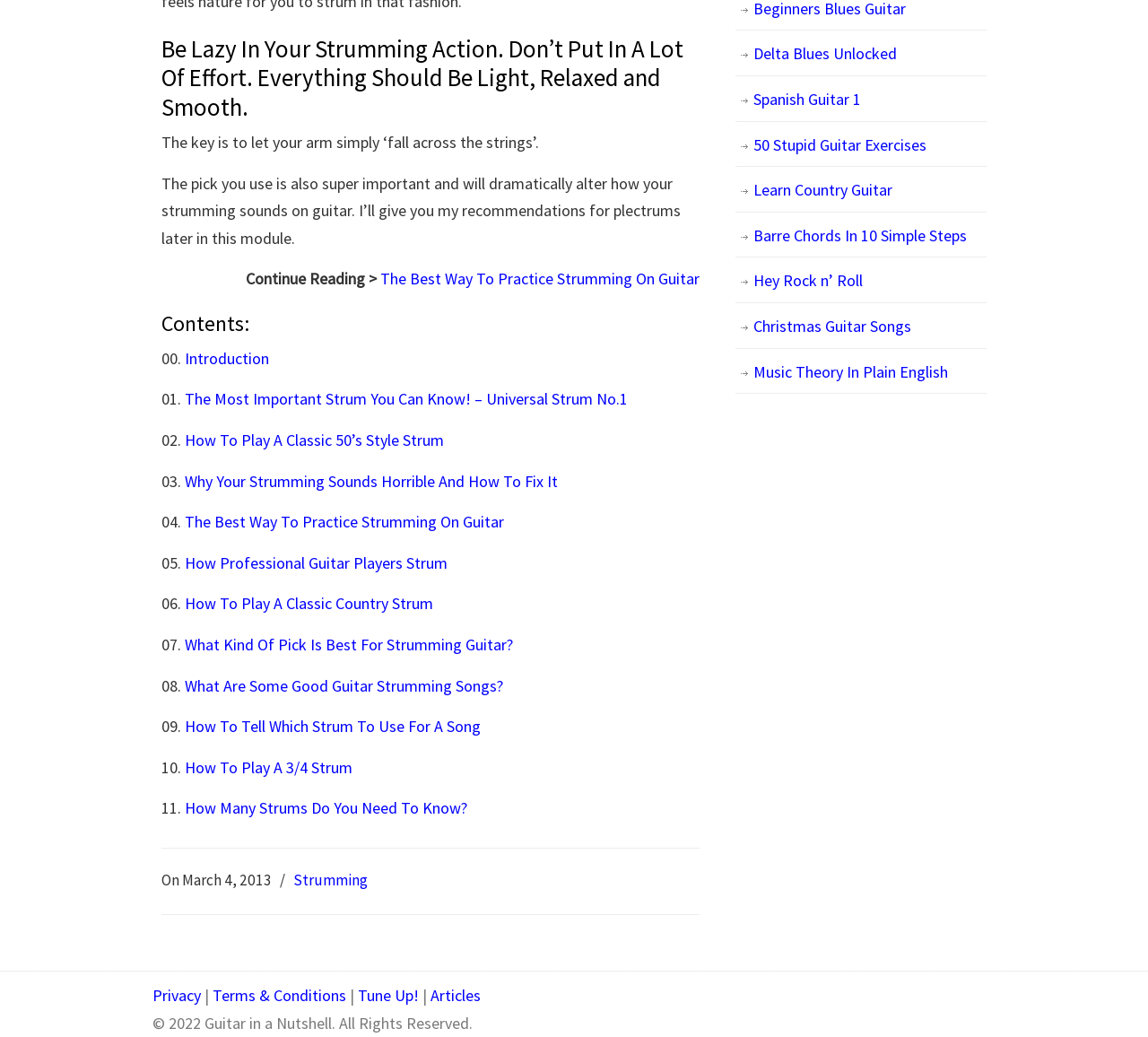Using the provided element description "Christmas Guitar Songs", determine the bounding box coordinates of the UI element.

[0.641, 0.293, 0.859, 0.337]